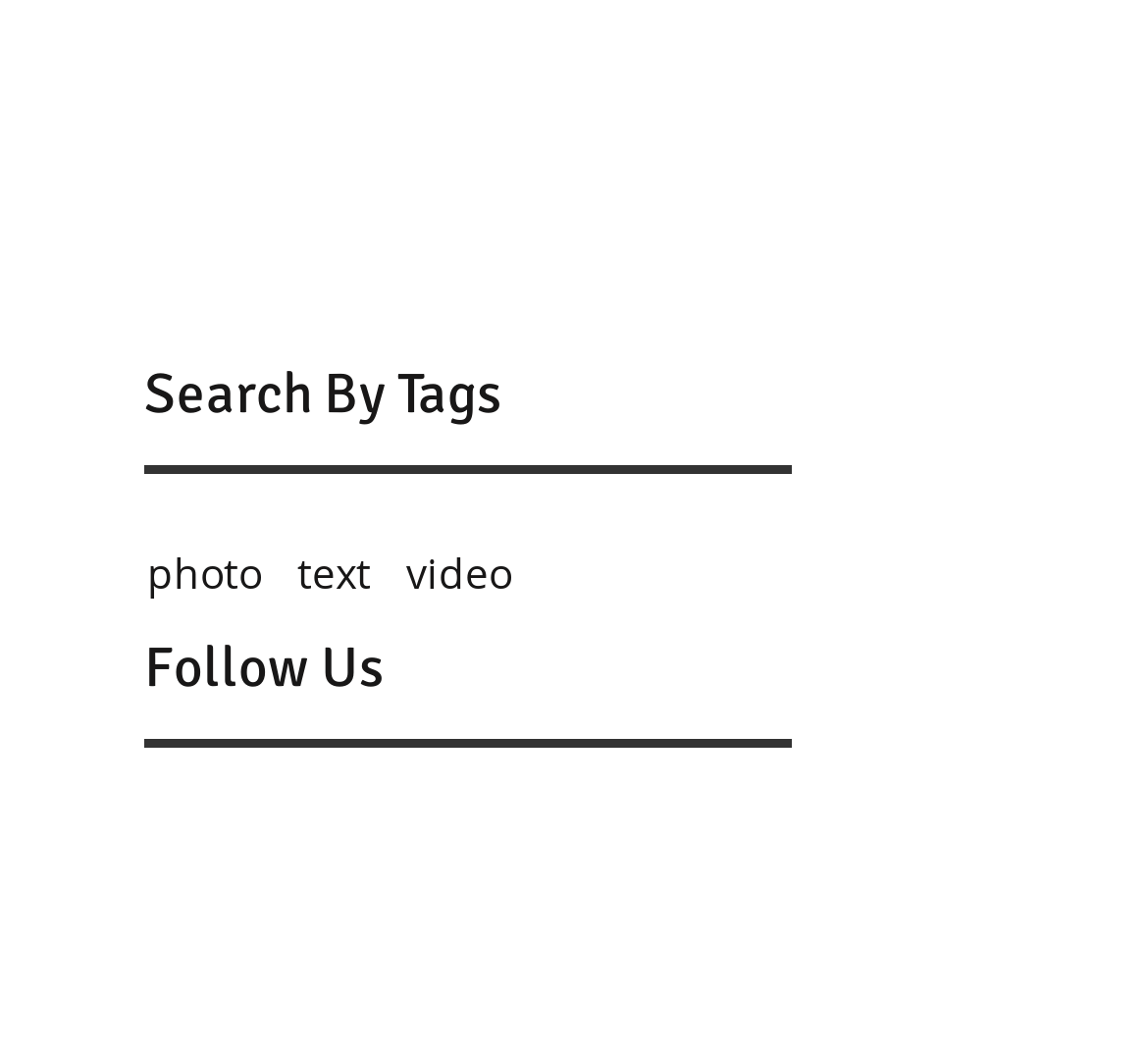Please determine the bounding box coordinates of the element to click on in order to accomplish the following task: "Search by tags". Ensure the coordinates are four float numbers ranging from 0 to 1, i.e., [left, top, right, bottom].

[0.126, 0.34, 0.69, 0.415]